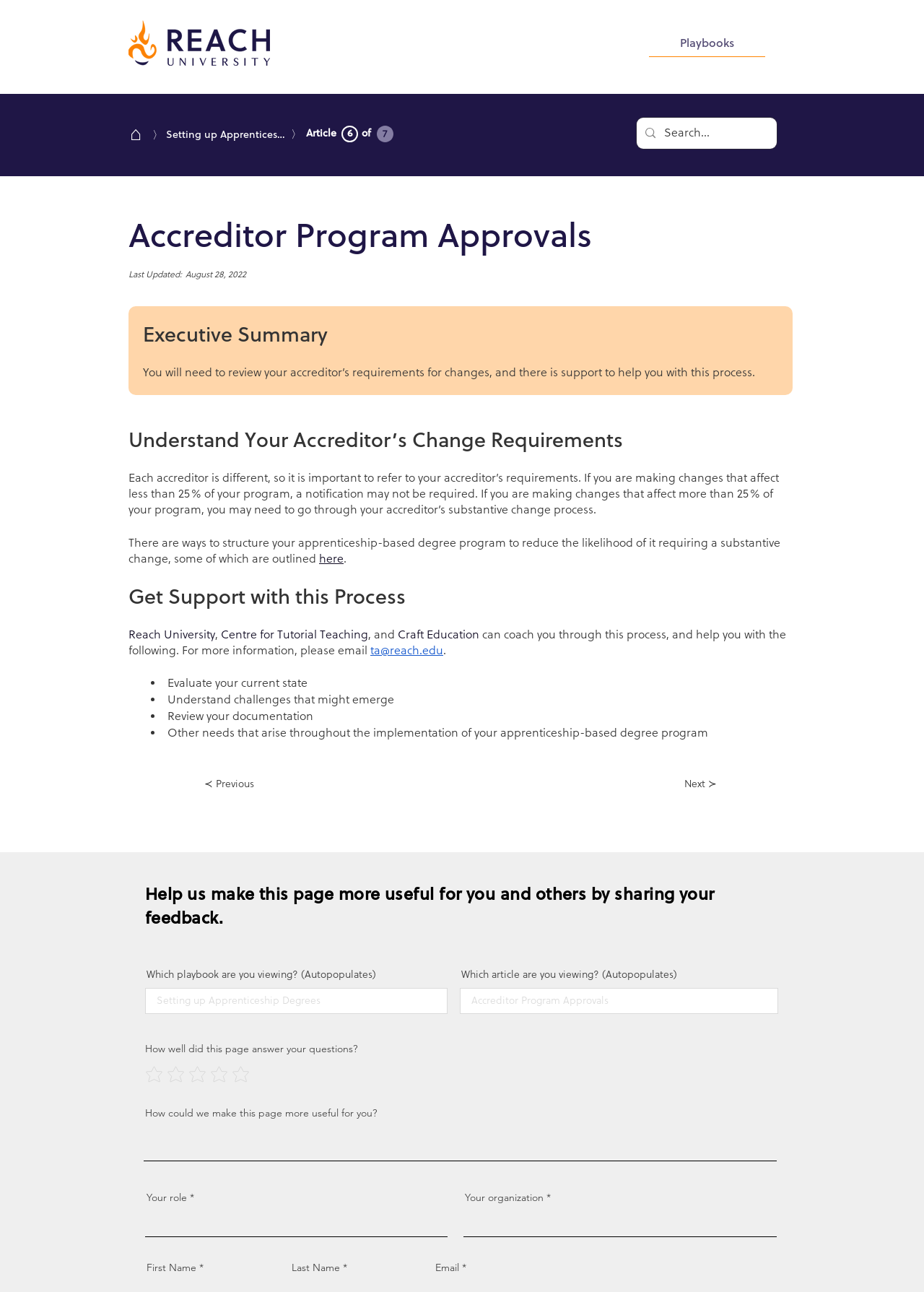Determine the bounding box coordinates for the area you should click to complete the following instruction: "Enter your role".

[0.157, 0.938, 0.484, 0.958]